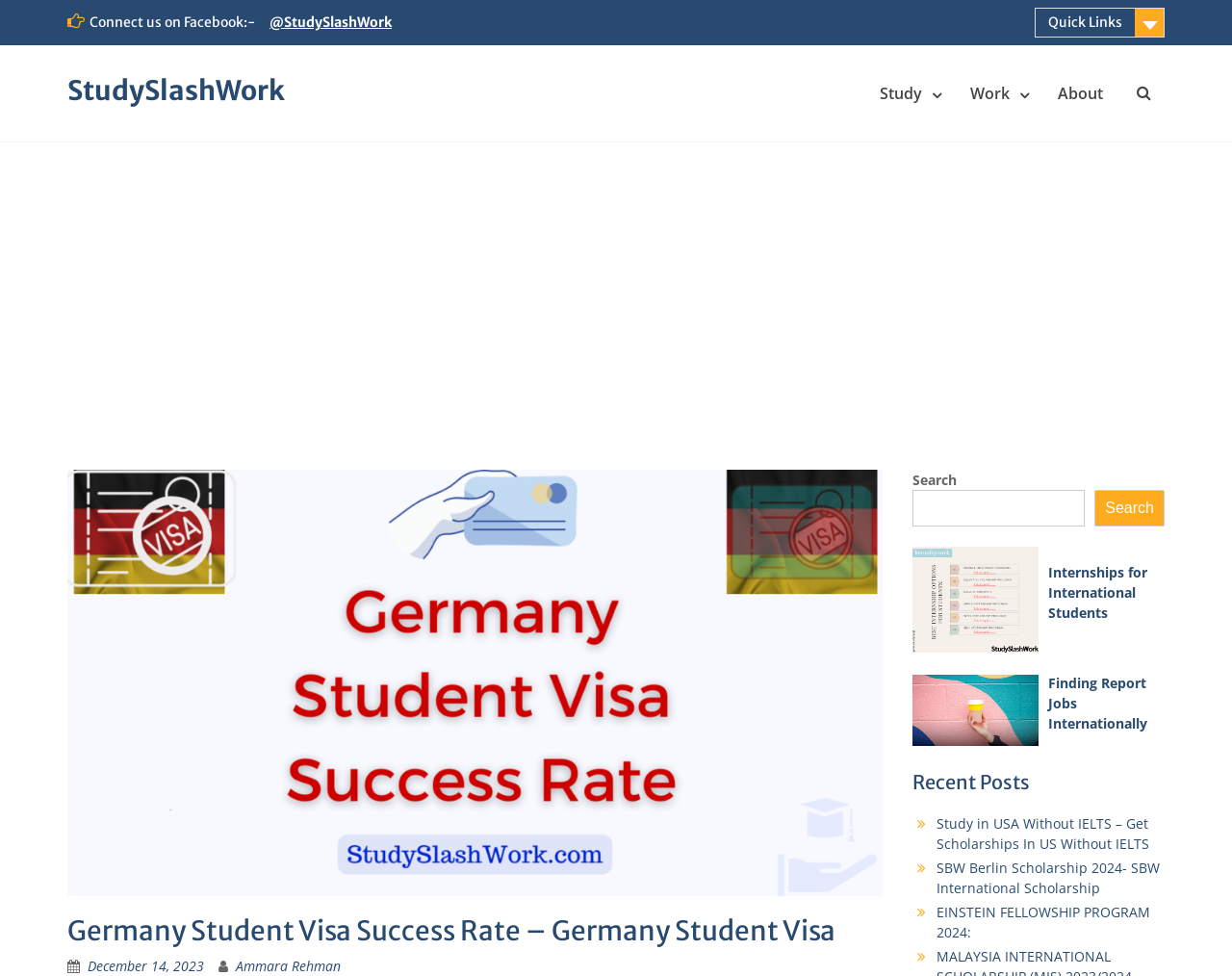Please find the bounding box coordinates of the element that must be clicked to perform the given instruction: "Search for something". The coordinates should be four float numbers from 0 to 1, i.e., [left, top, right, bottom].

[0.74, 0.502, 0.881, 0.539]